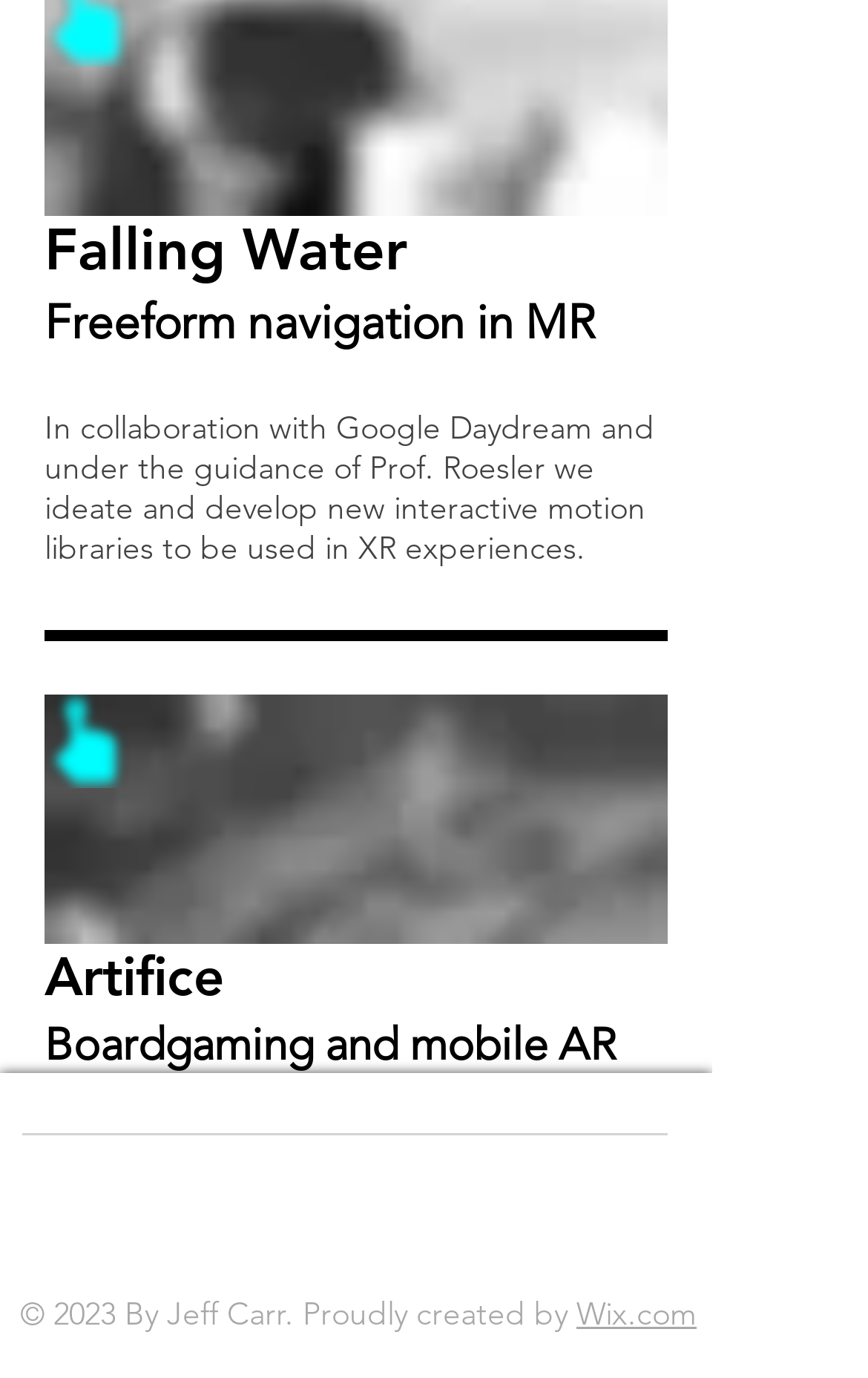How many social media icons are in the Social Bar?
Please provide a comprehensive answer based on the information in the image.

From the list element 'Social Bar' containing four link elements with OCR text 'Black LinkedIn Icon', 'Black YouTube Icon', 'Black Vimeo Icon', and 'Black Instagram Icon', we can count the number of social media icons in the Social Bar, which is 4.